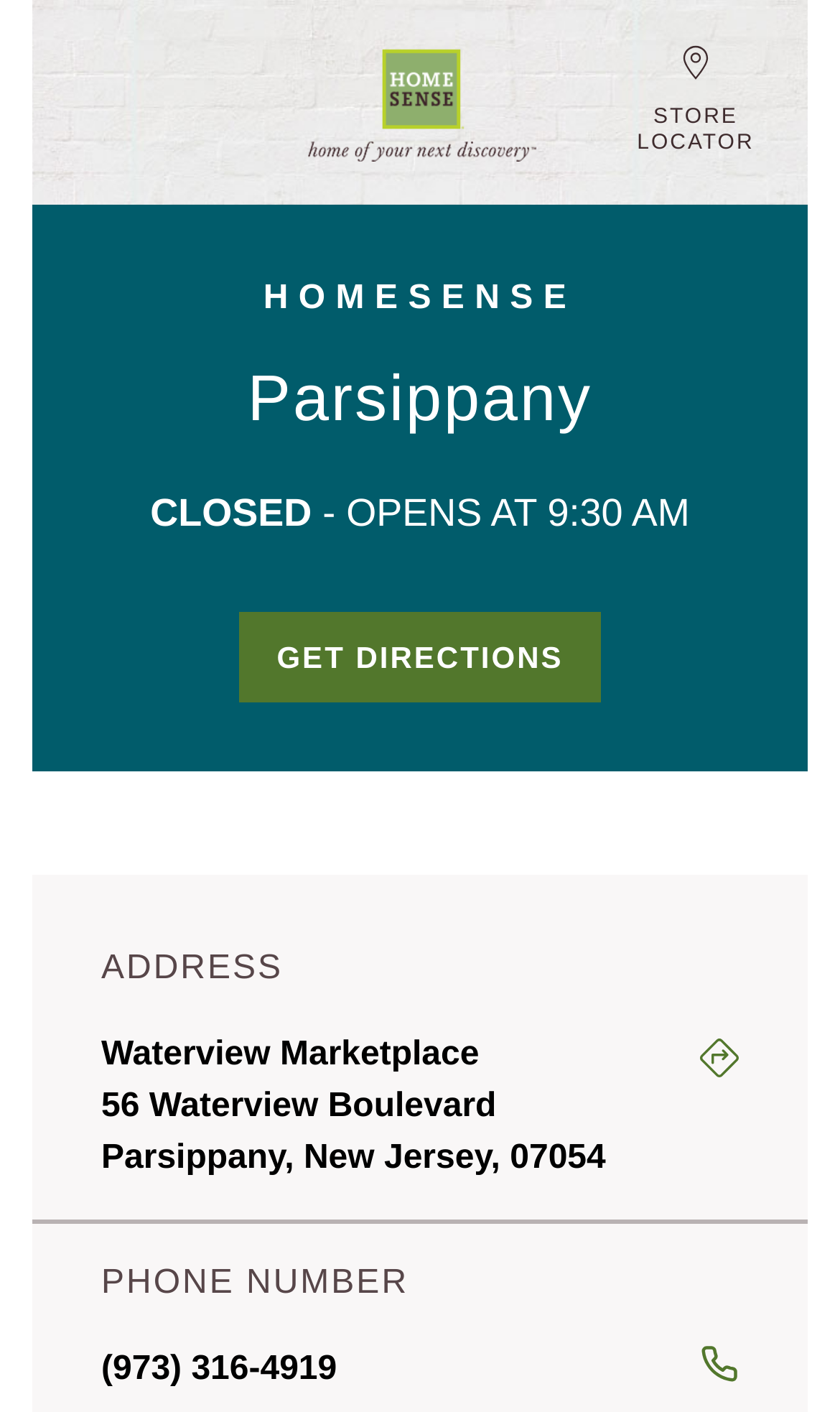Given the description of the UI element: "alt="TJX Header images" title="Header Logo"", predict the bounding box coordinates in the form of [left, top, right, bottom], with each value being a float between 0 and 1.

[0.361, 0.031, 0.639, 0.114]